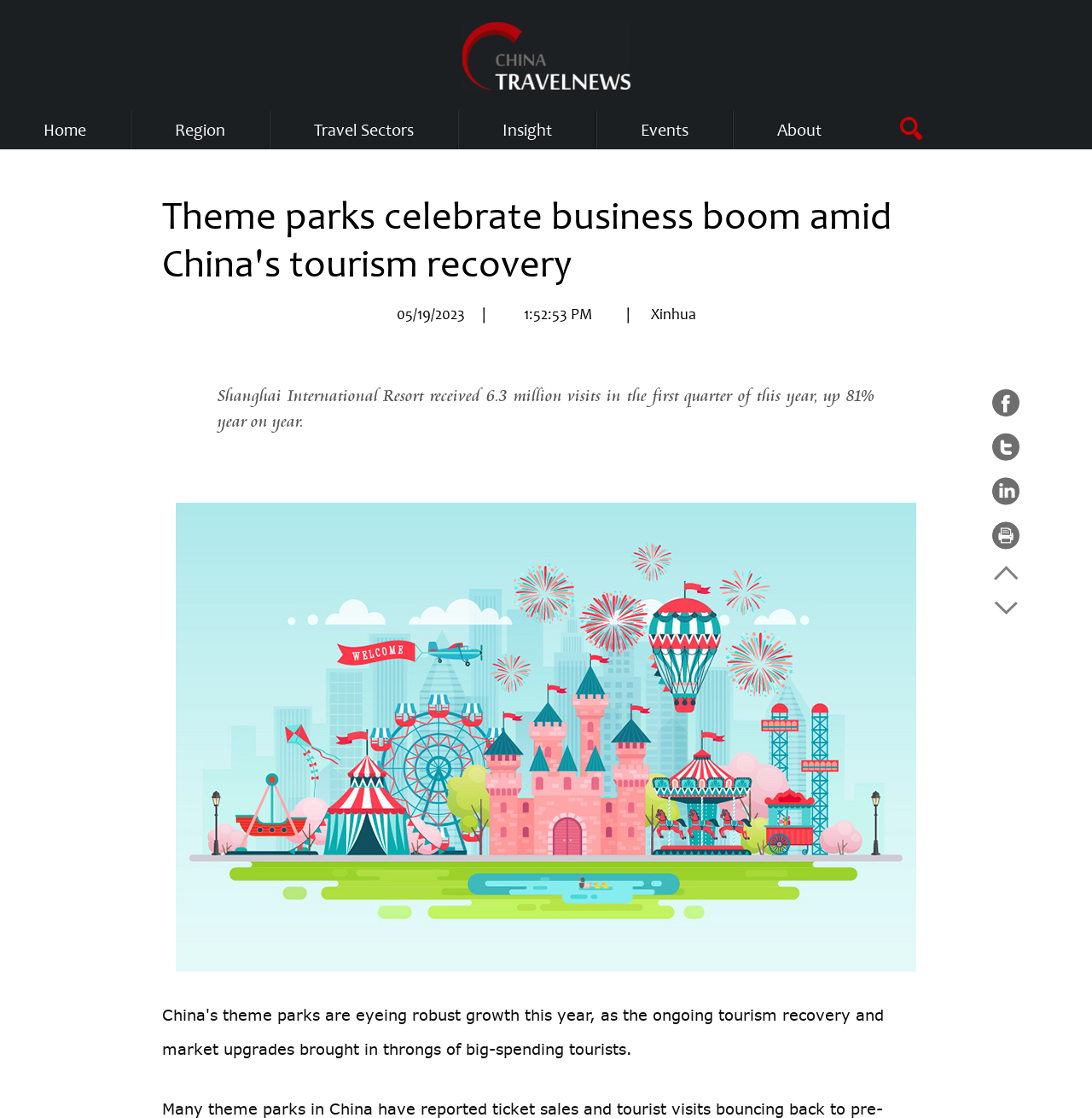Explain the webpage's design and content in an elaborate manner.

The webpage is about China Travel News, with a prominent heading "China Travel News" at the top center, accompanied by a link and an image with the same name. Below this, there are six headings arranged horizontally, including "Home", "Region", "Travel Sectors", "Insight", "Events", and "About", each with a corresponding link. 

The main content of the webpage is an article with the title "Theme parks celebrate business boom amid China's tourism recovery" located at the top left. The article's title is followed by the date "05/19/2023", a vertical bar, and the time "1:52:53 PM". The source of the article, "Xinhua", is mentioned on the right side of the date and time. 

The article's main text is a single paragraph that starts with "Shanghai International Resort received 6.3 million visits in the first quarter of this year, up 81% year on year." This paragraph is located below the article's title and metadata, spanning almost the entire width of the page.